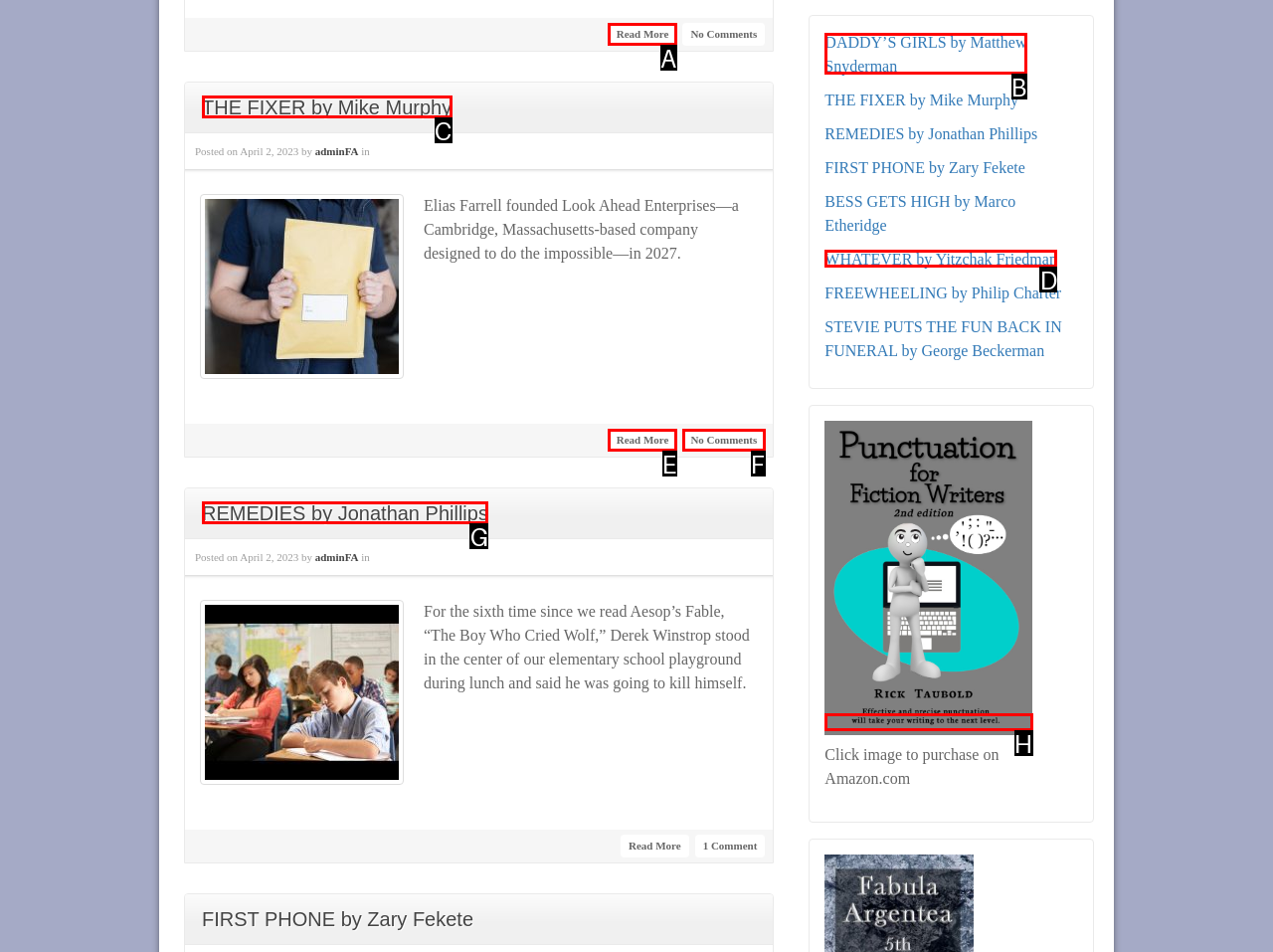Identify which HTML element aligns with the description: DADDY’S GIRLS by Matthew Snyderman
Answer using the letter of the correct choice from the options available.

B